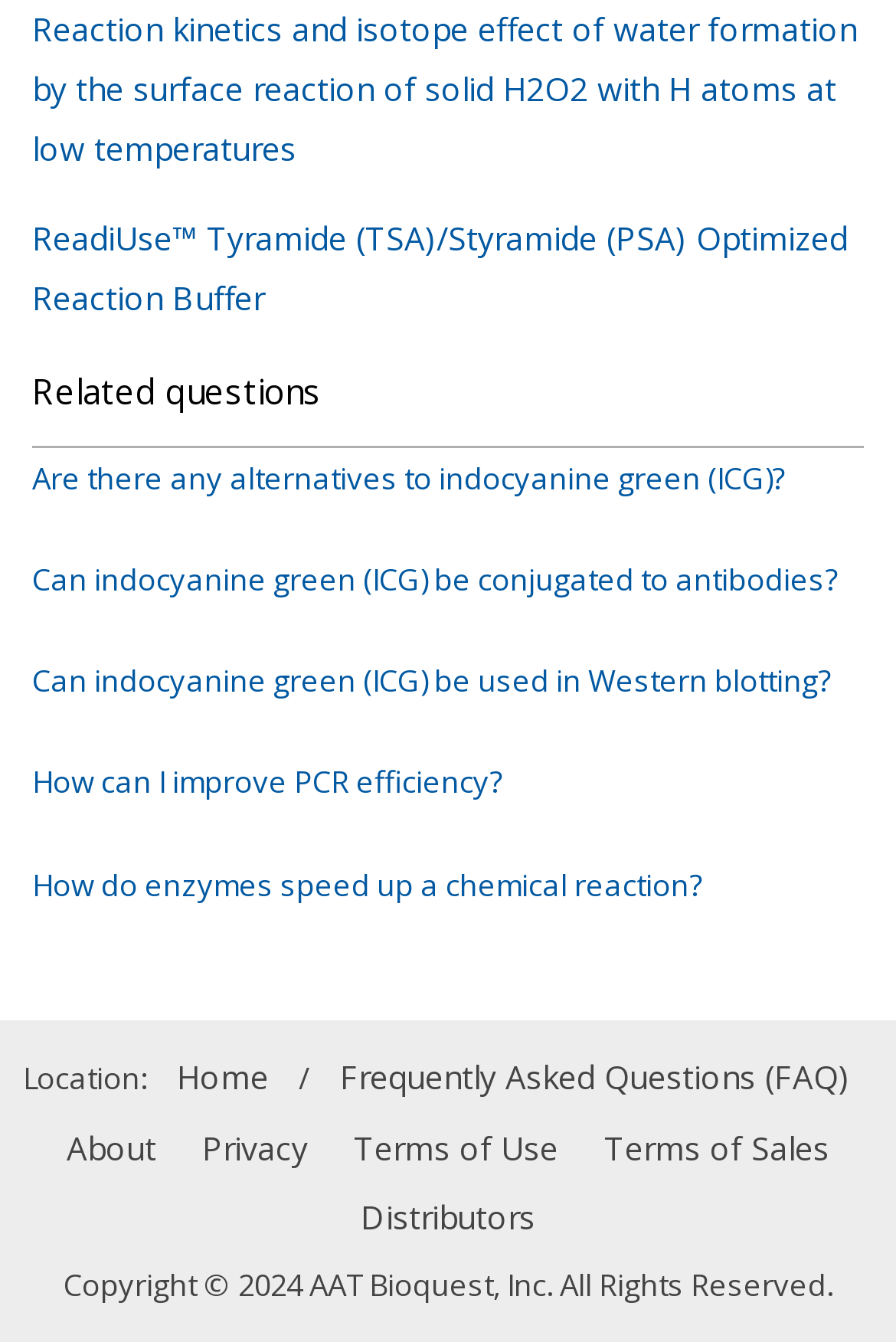From the given element description: "Home", find the bounding box for the UI element. Provide the coordinates as four float numbers between 0 and 1, in the order [left, top, right, bottom].

[0.197, 0.778, 0.3, 0.828]